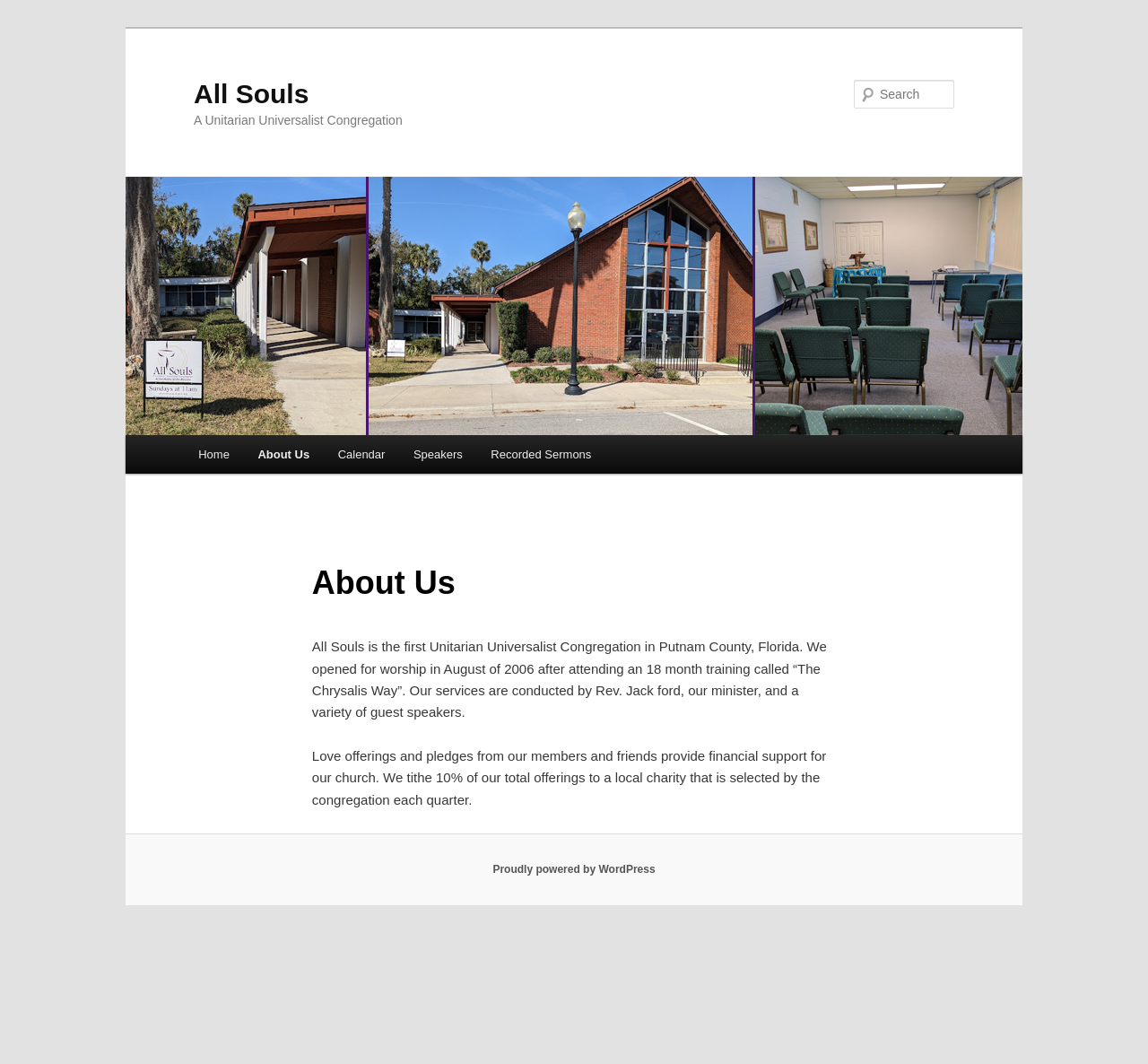How many links are in the main menu?
Look at the screenshot and respond with one word or a short phrase.

5